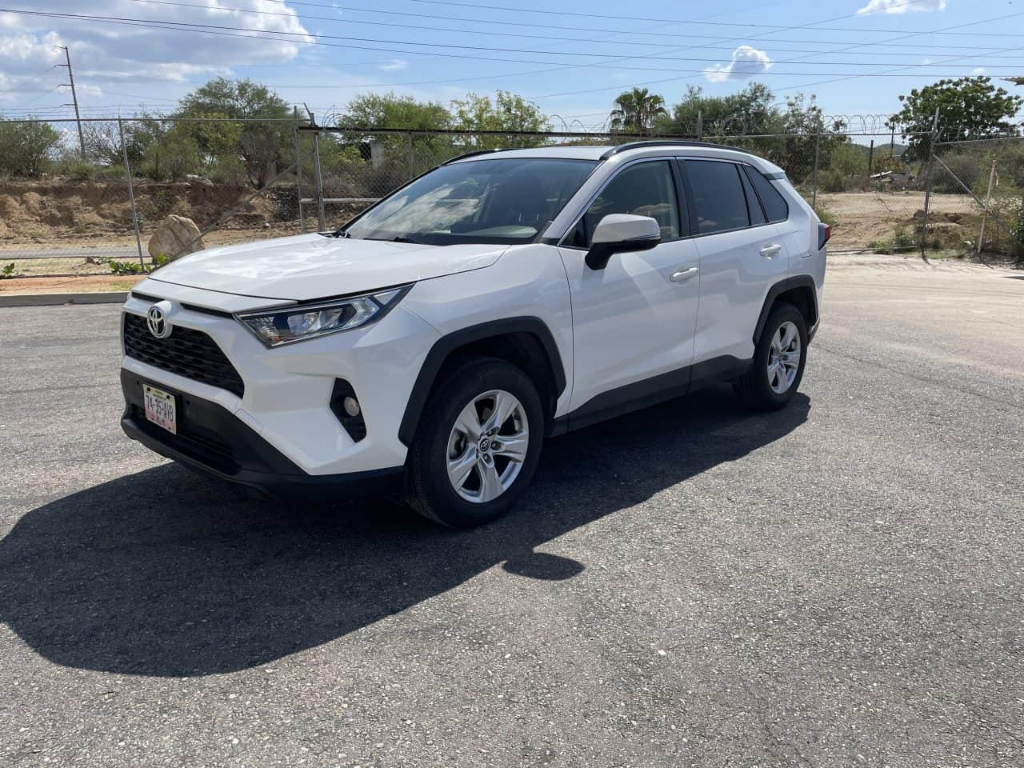Convey a rich and detailed description of the image.

The image features a sleek white Toyota RAV4, a popular mid-sized SUV known for its spaciousness and practicality. The vehicle is positioned prominently, showcasing its modern design with a distinctive front grille and stylish lines accentuating its robust build. Sunlight reflects off the SUV's exterior, highlighting its clean finish. In the background, there are hints of a natural landscape with verdant foliage and a hint of industrial setup, suggesting an outdoor setting perfect for adventure. This model is positioned as a reliable choice for families and individuals alike, offering both comfort and functionality. The context suggests an emphasis on Toyota's commitment to safety and versatility in the ever-popular RAV4 lineup.